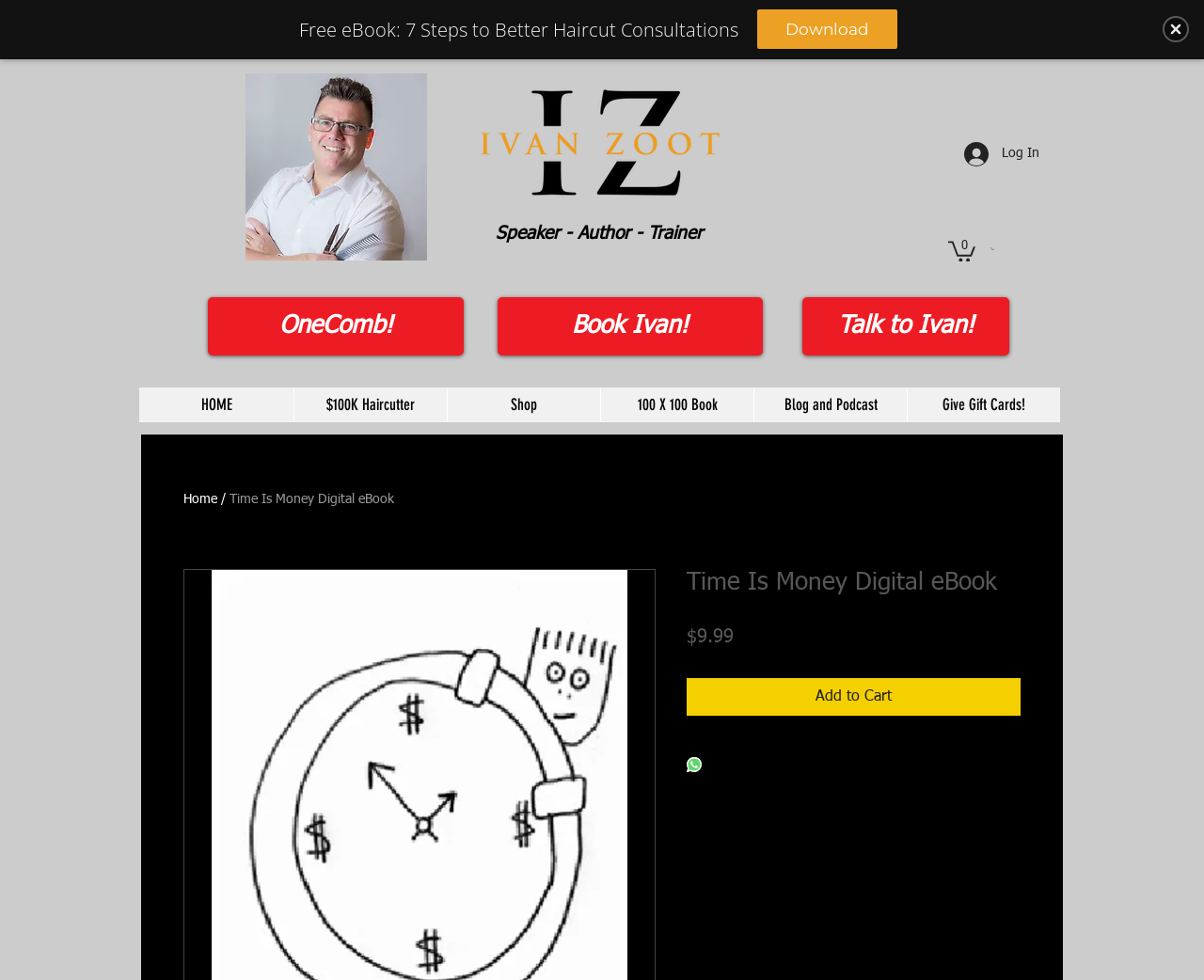Please identify the primary heading on the webpage and return its text.

Time Is Money Digital eBook